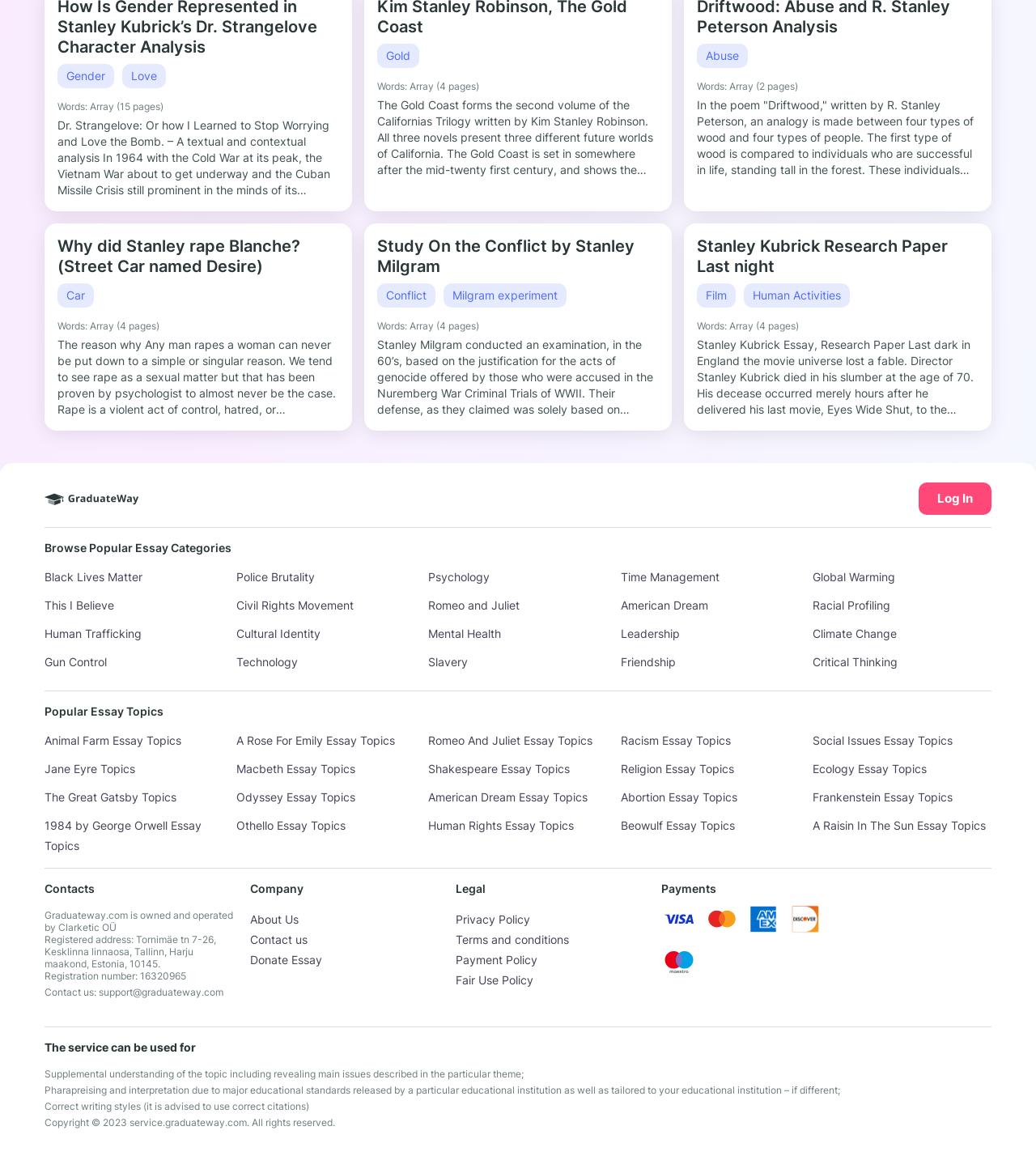What is the topic of the essay 'Dr. Strangelove: Or how I Learned to Stop Worrying and Love the Bomb.'?
Based on the screenshot, answer the question with a single word or phrase.

Cold War